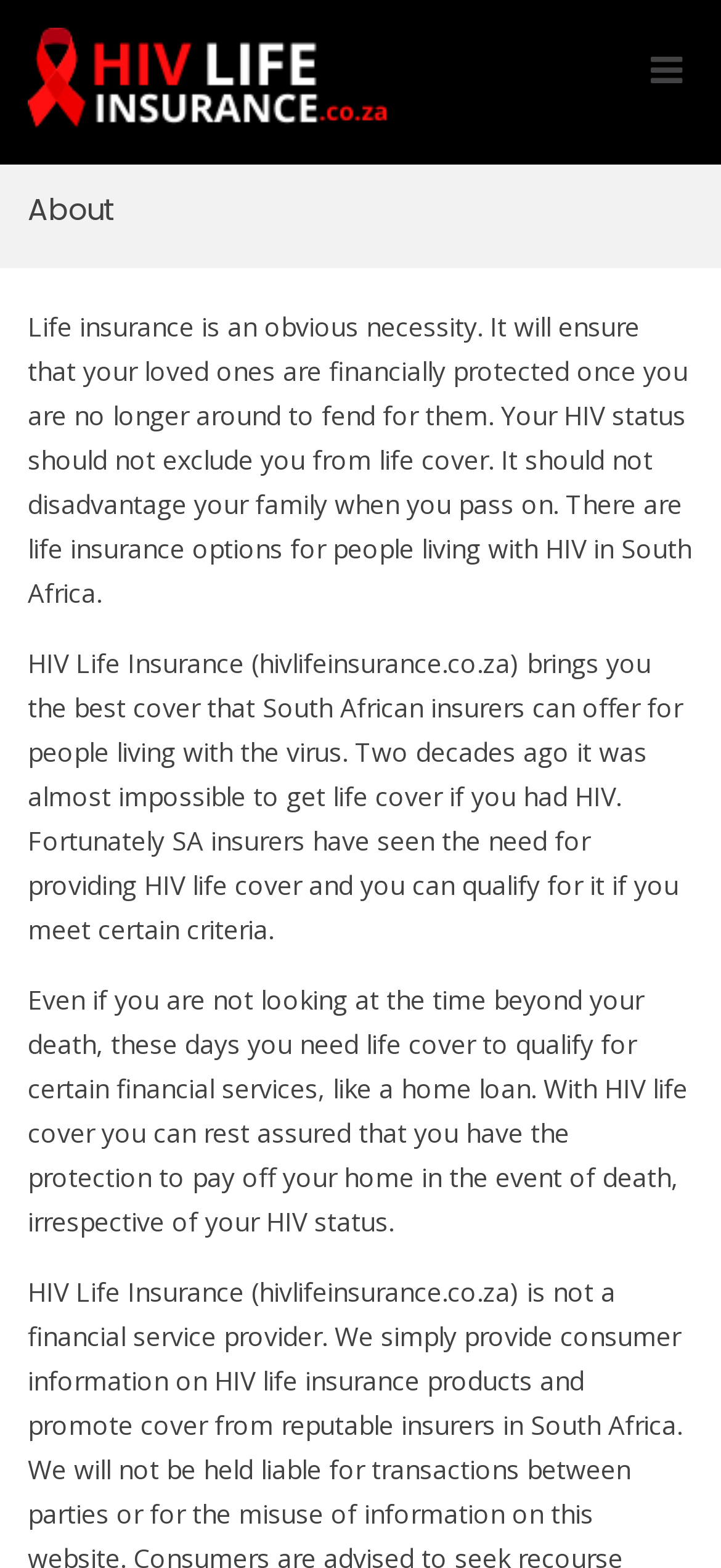Please provide the bounding box coordinates for the UI element as described: "HIV Life Insurance". The coordinates must be four floats between 0 and 1, represented as [left, top, right, bottom].

[0.577, 0.05, 0.821, 0.11]